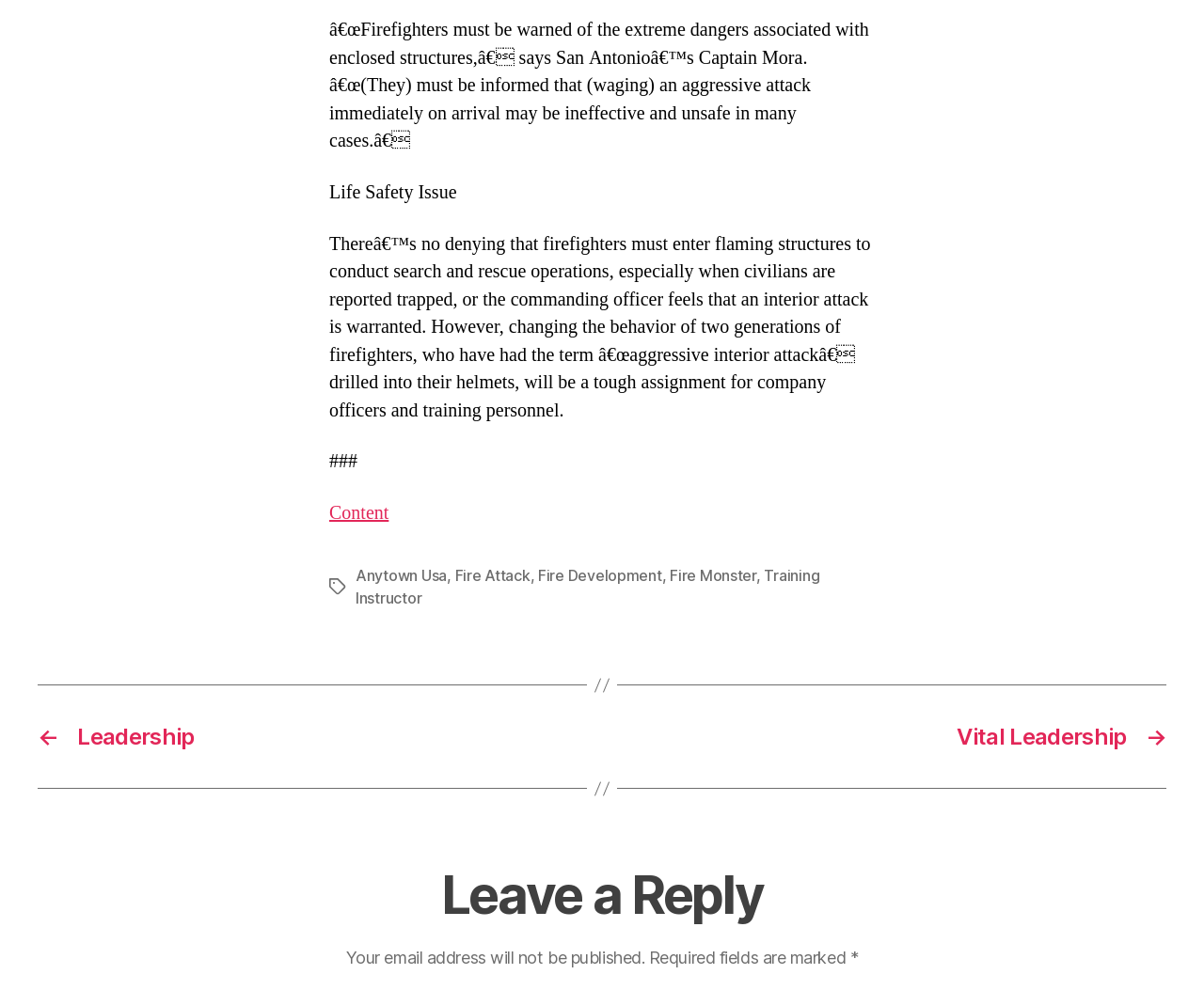Give a one-word or one-phrase response to the question: 
What is the purpose of the 'Leave a Reply' section?

Commenting